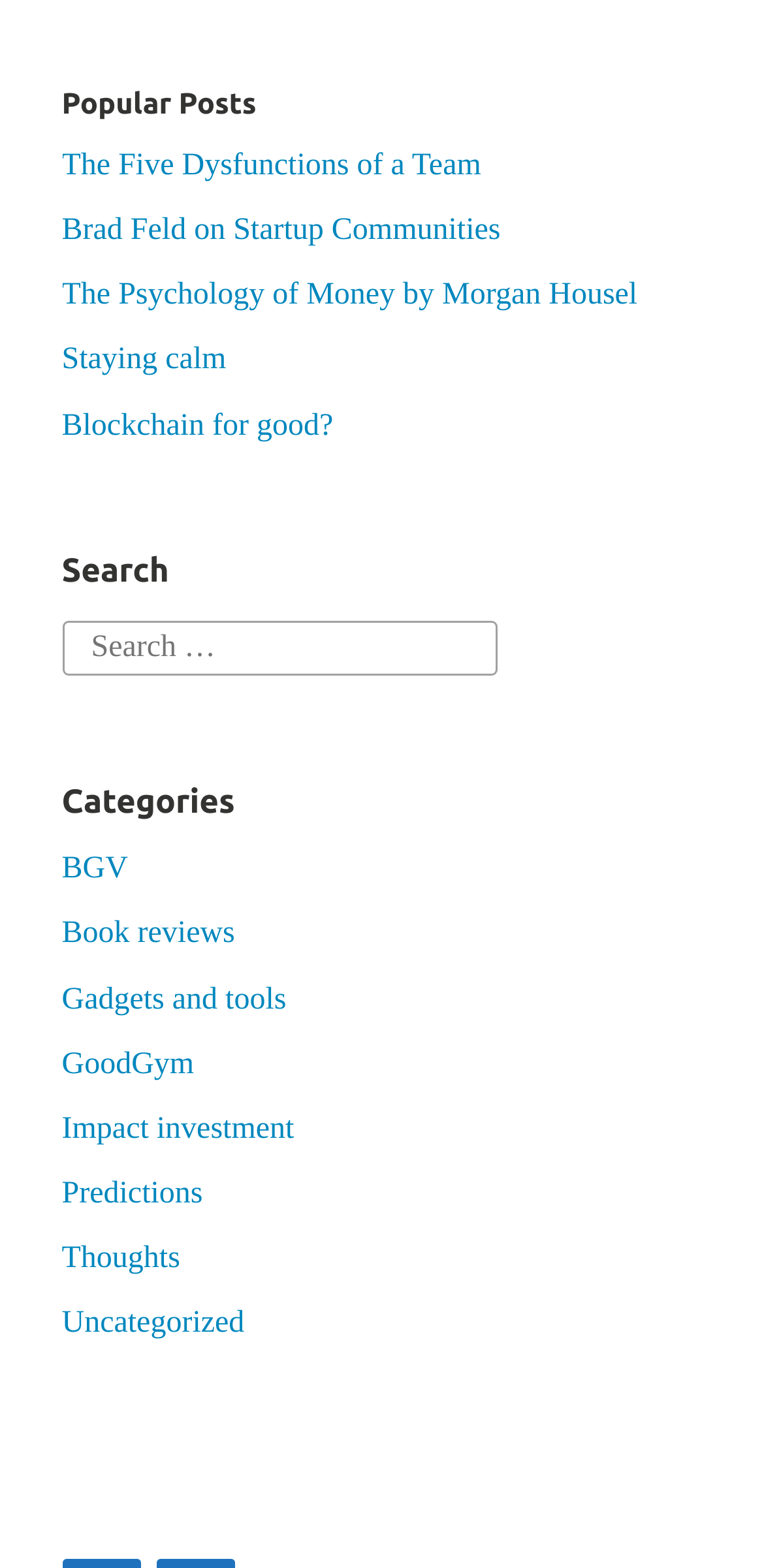Please identify the bounding box coordinates of the element's region that needs to be clicked to fulfill the following instruction: "Search for a topic". The bounding box coordinates should consist of four float numbers between 0 and 1, i.e., [left, top, right, bottom].

[0.081, 0.395, 0.919, 0.43]